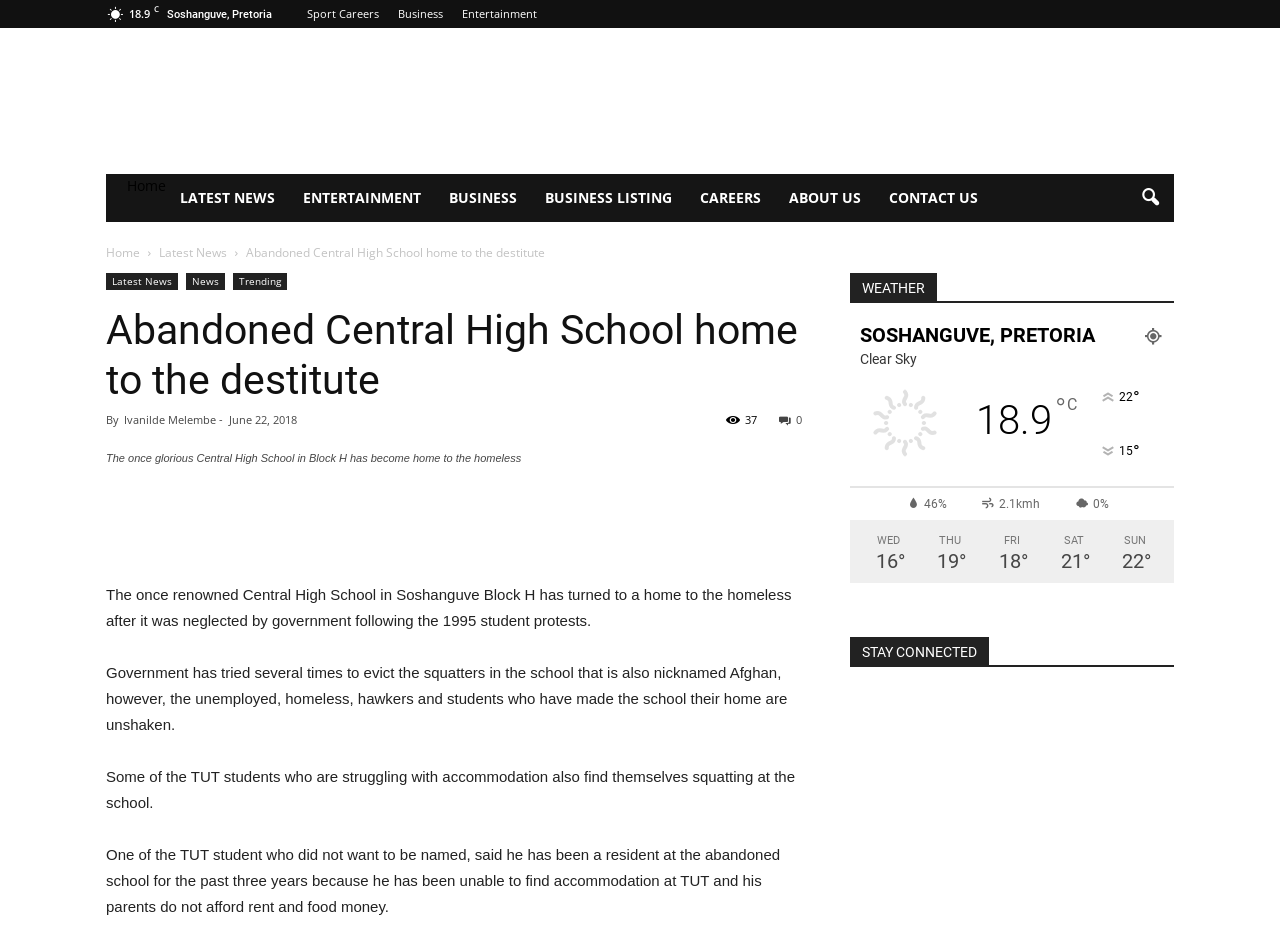Please predict the bounding box coordinates of the element's region where a click is necessary to complete the following instruction: "Click on CONTACT US". The coordinates should be represented by four float numbers between 0 and 1, i.e., [left, top, right, bottom].

[0.684, 0.188, 0.775, 0.239]